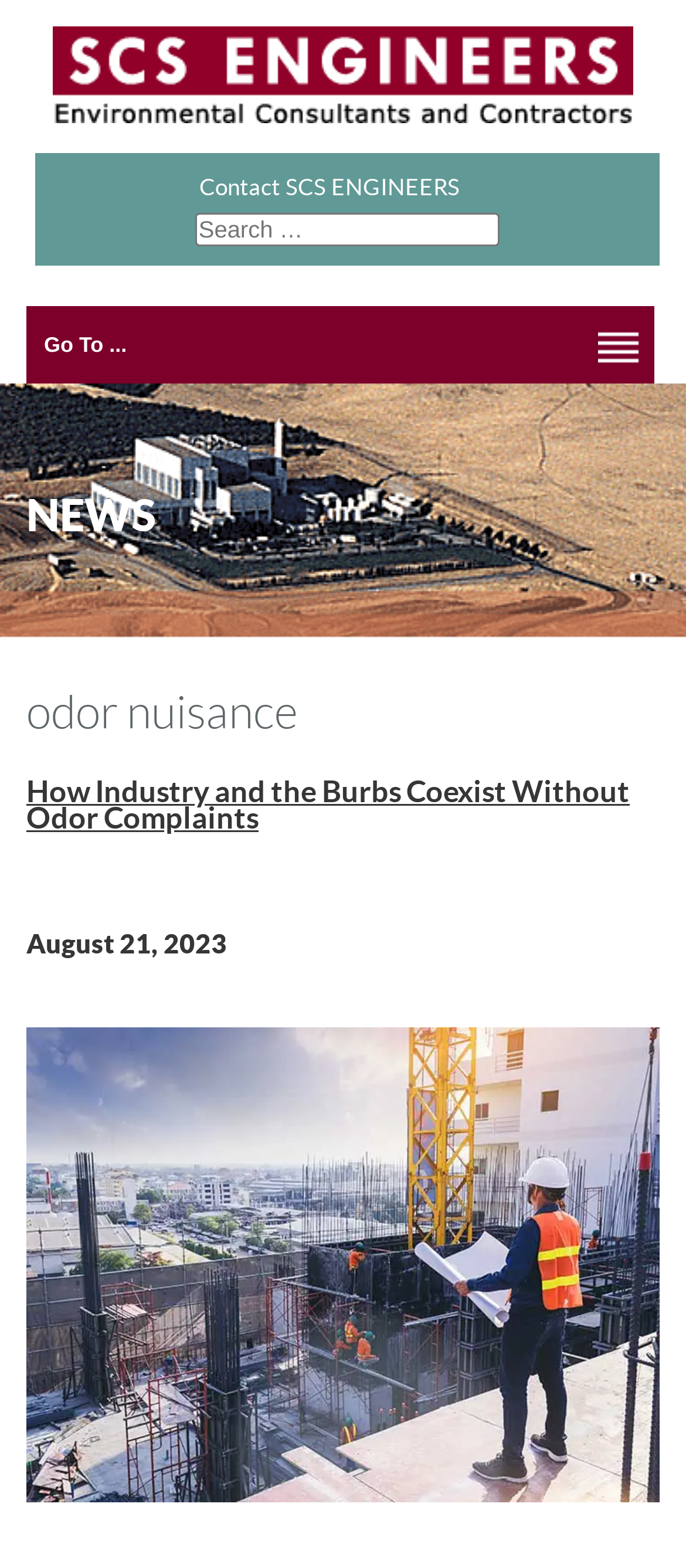What can I do on this webpage?
Examine the image and provide an in-depth answer to the question.

I explored the webpage structure and found headings and links related to articles and resources, indicating that the webpage is designed for users to read and access information on odor nuisance and related topics.